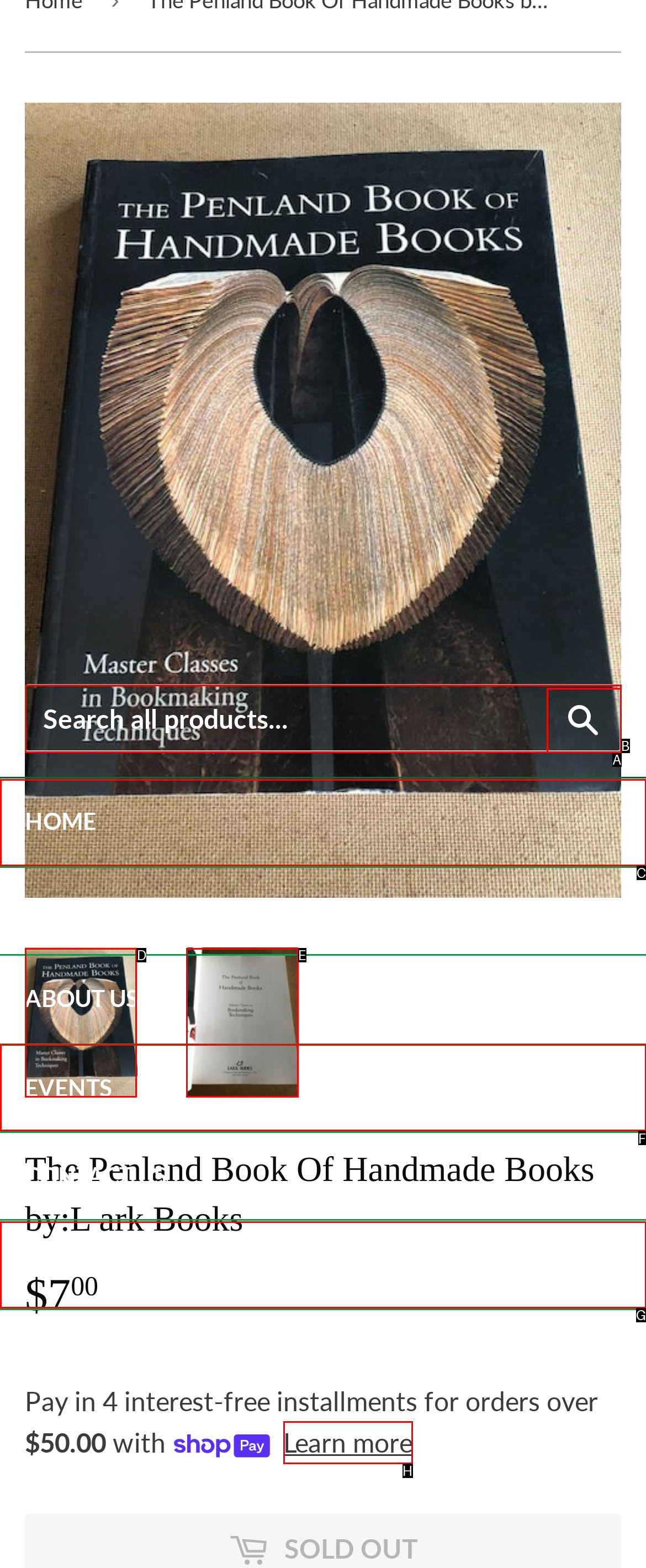Which HTML element matches the description: Merchandise + Gift Cards the best? Answer directly with the letter of the chosen option.

G